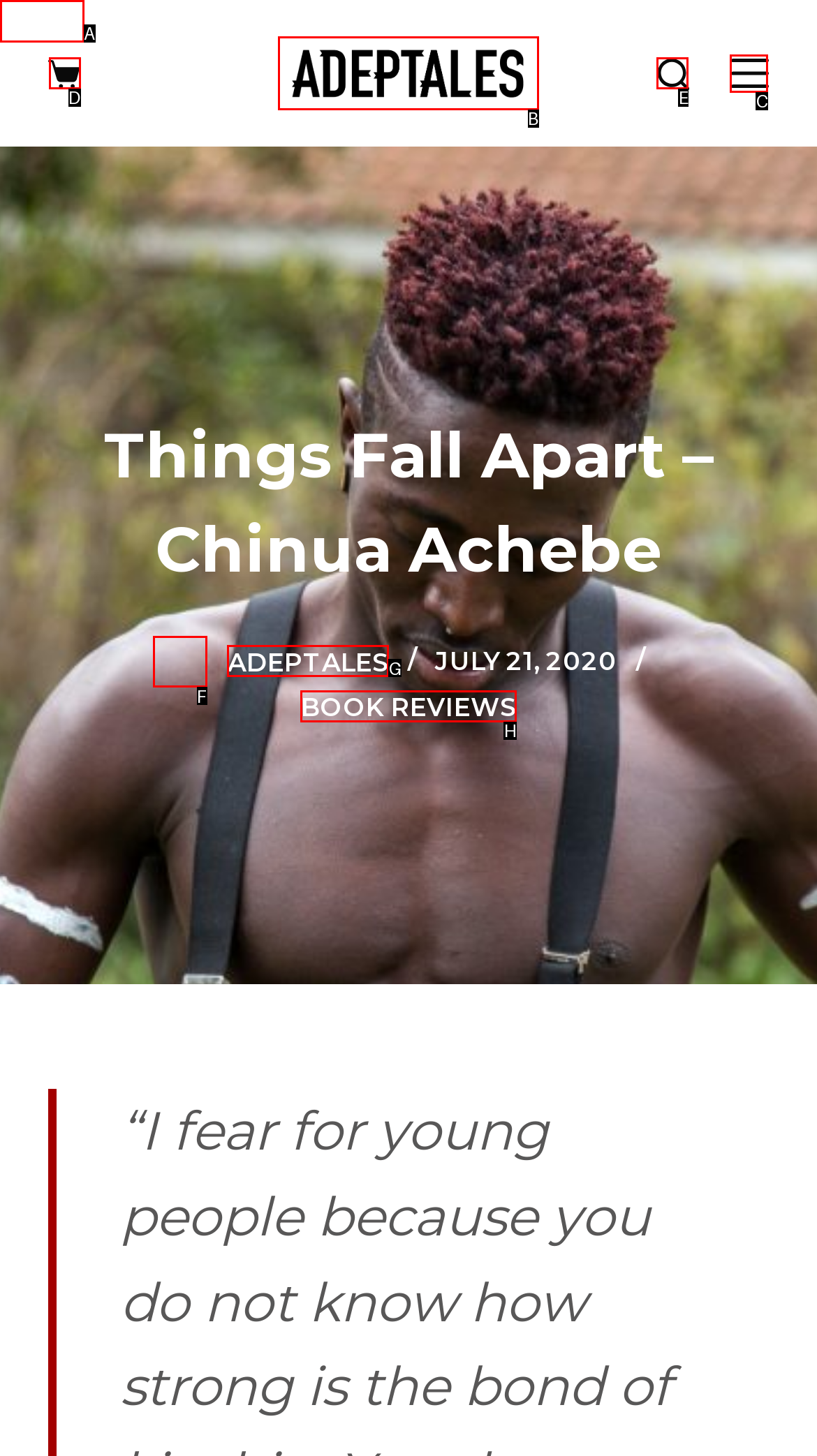Which HTML element should be clicked to complete the task: visit Adeptales homepage? Answer with the letter of the corresponding option.

F